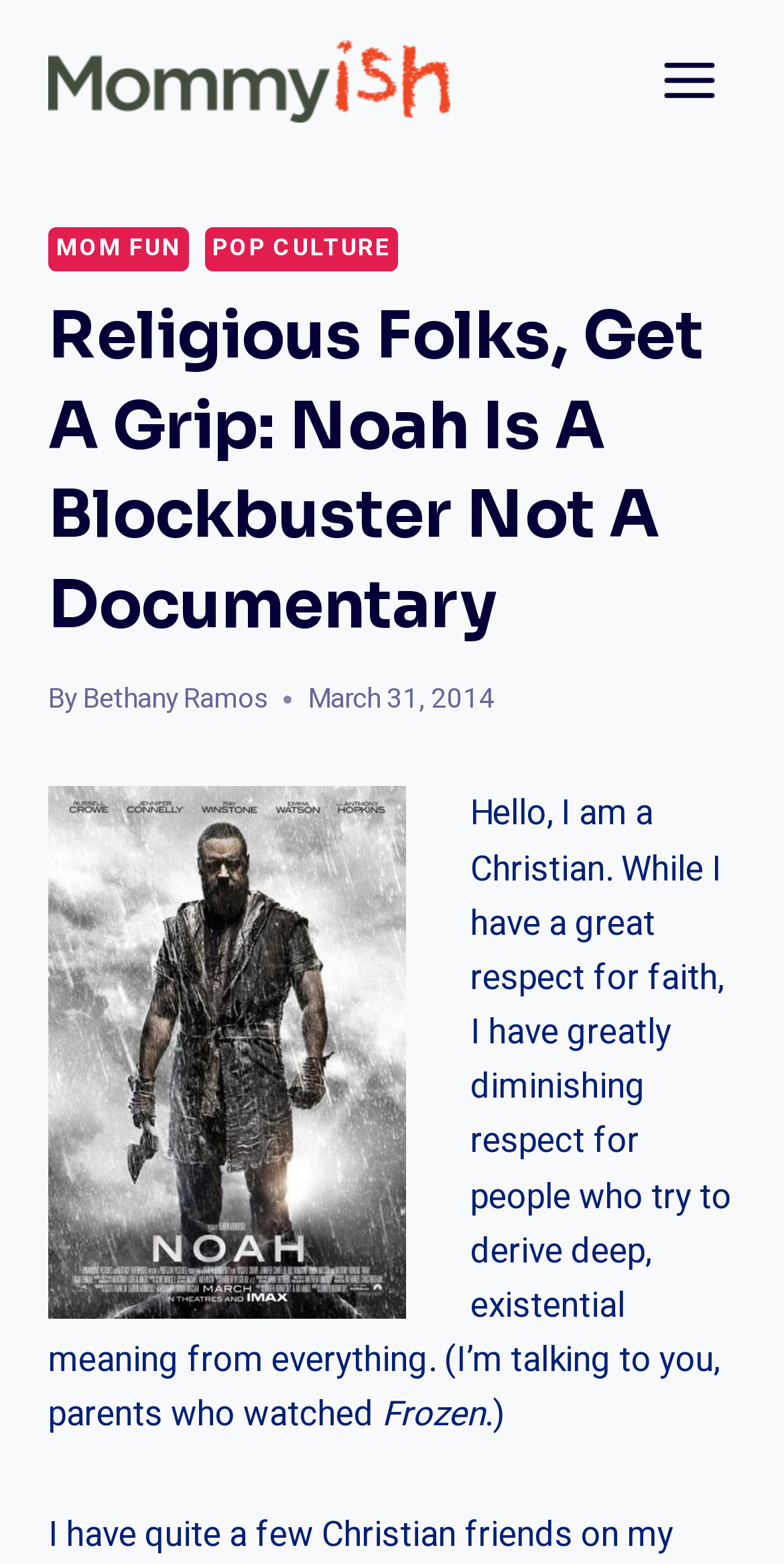Identify the bounding box coordinates for the UI element described as follows: Pop Culture. Use the format (top-left x, top-left y, bottom-right x, bottom-right y) and ensure all values are floating point numbers between 0 and 1.

[0.261, 0.145, 0.509, 0.173]